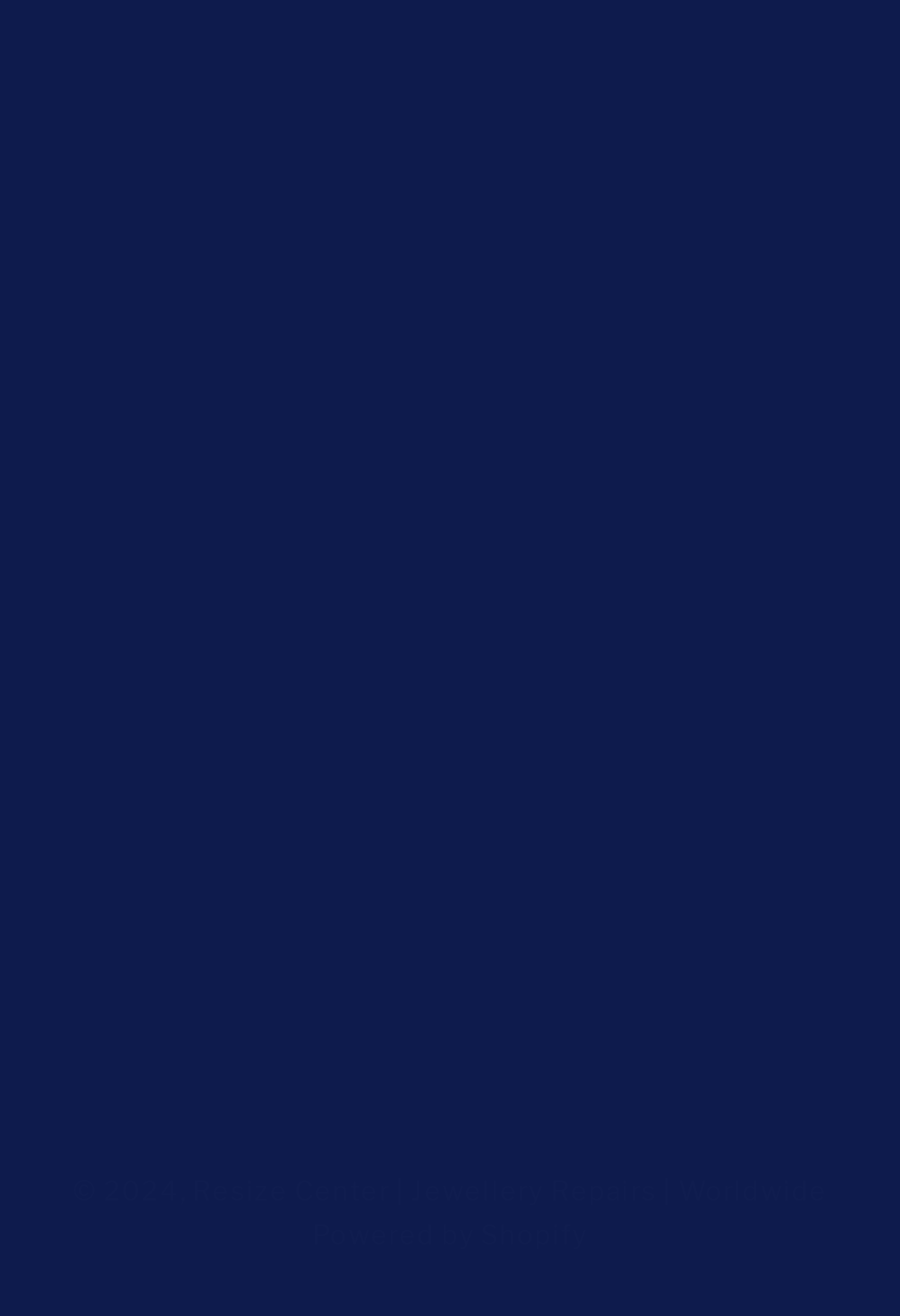Bounding box coordinates are to be given in the format (top-left x, top-left y, bottom-right x, bottom-right y). All values must be floating point numbers between 0 and 1. Provide the bounding box coordinate for the UI element described as: Powered by Shopify

[0.347, 0.927, 0.653, 0.952]